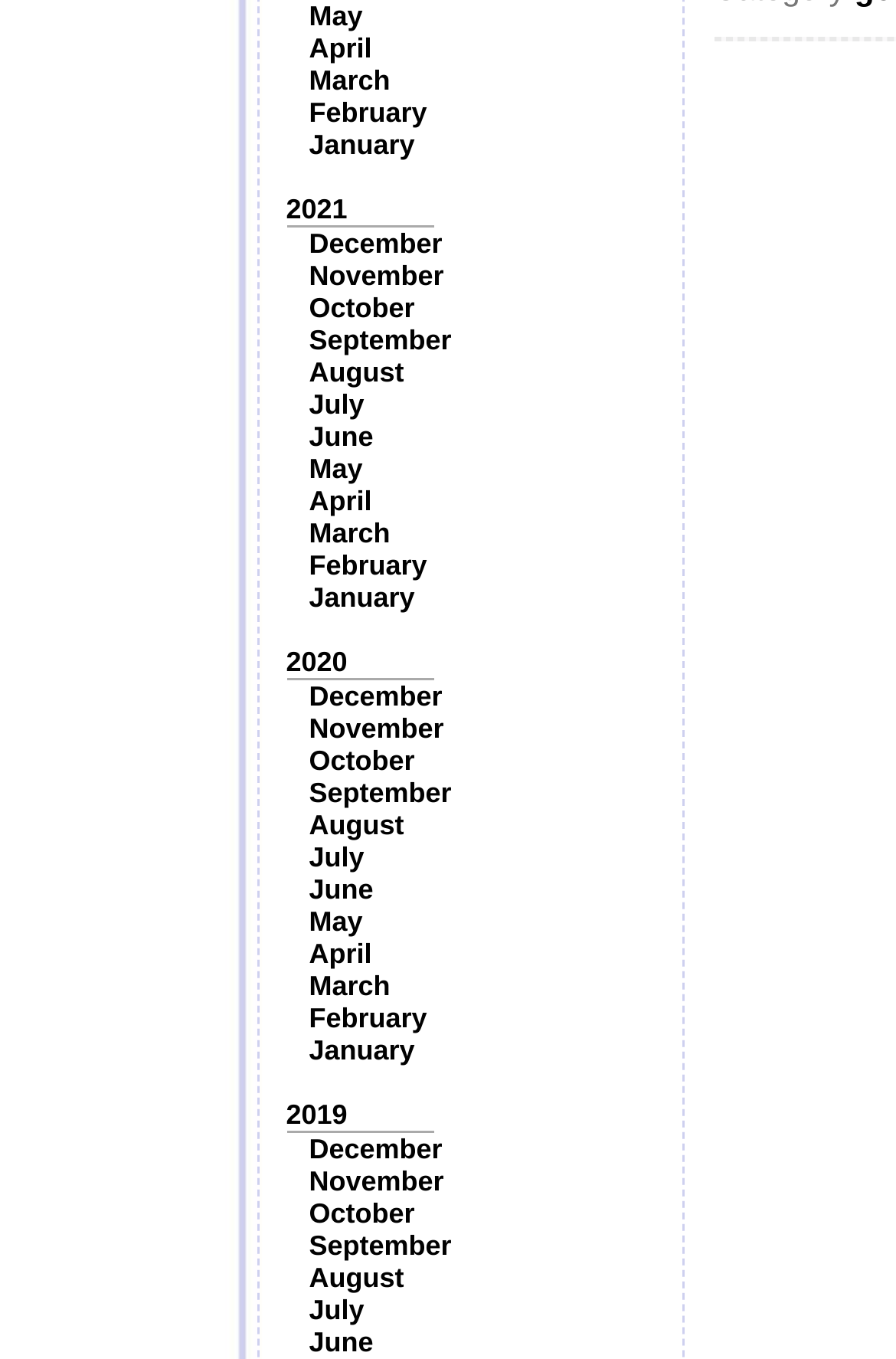What is the position of the 'May' link in the list?
Based on the image content, provide your answer in one word or a short phrase.

Second